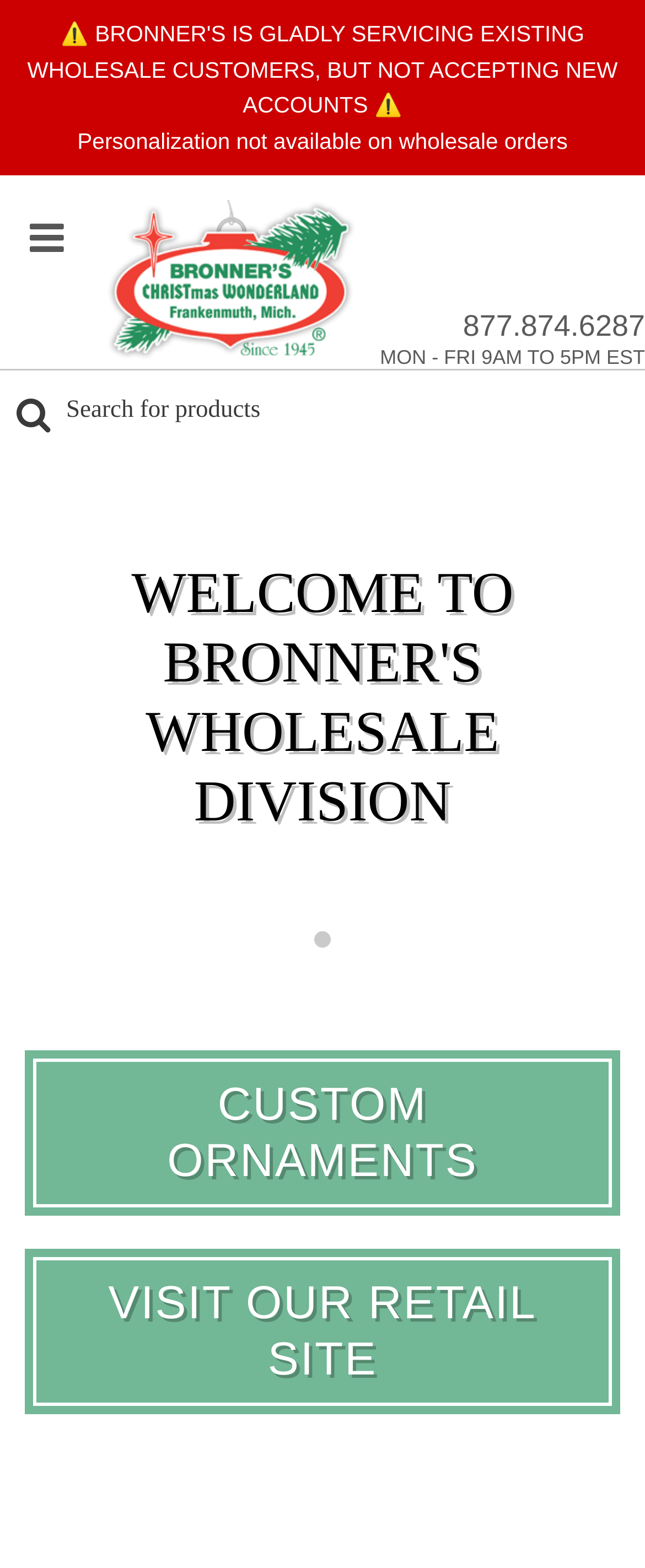Predict the bounding box of the UI element based on the description: "1". The coordinates should be four float numbers between 0 and 1, formatted as [left, top, right, bottom].

[0.487, 0.594, 0.513, 0.604]